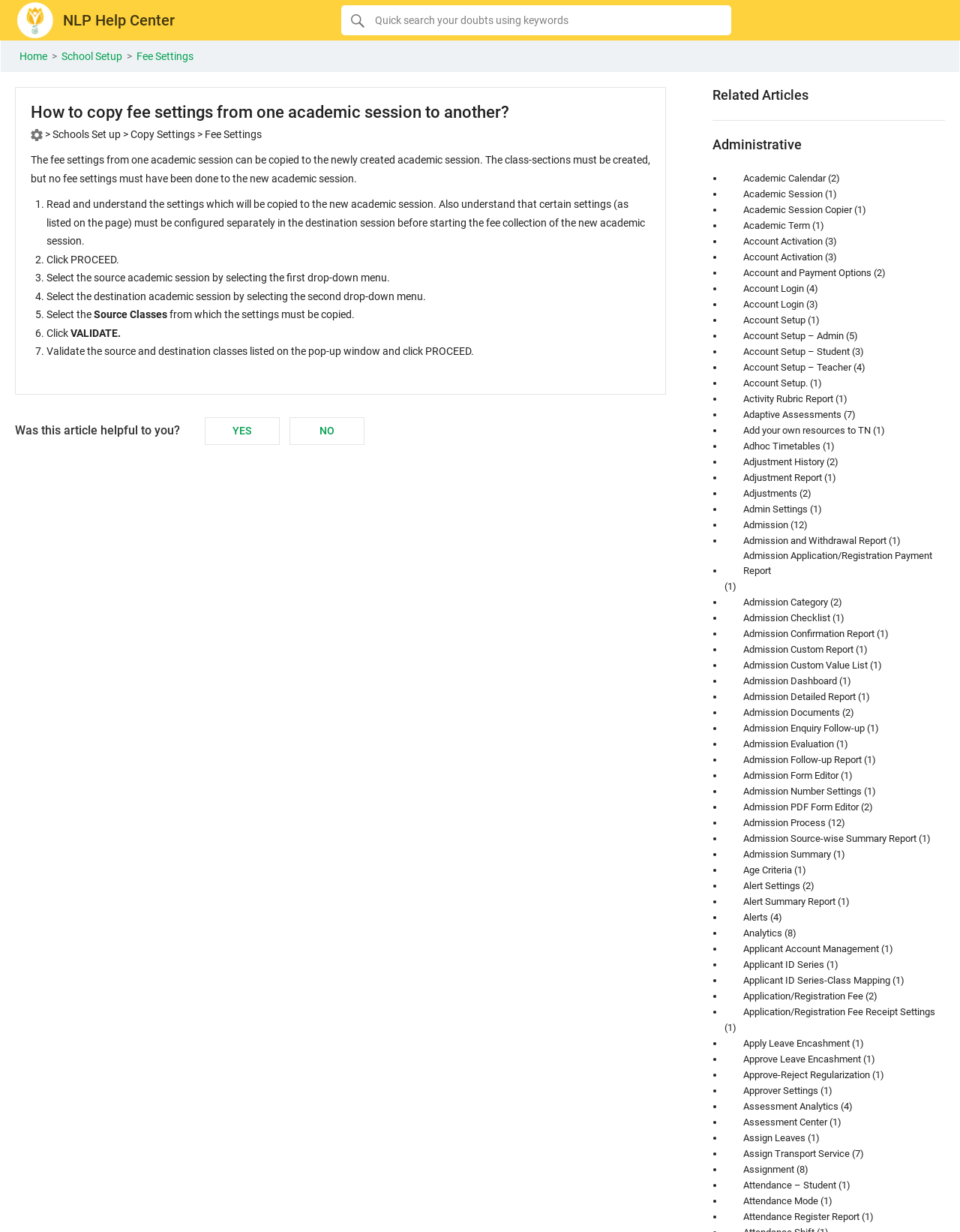Determine the bounding box coordinates of the element's region needed to click to follow the instruction: "Click on Fee Settings". Provide these coordinates as four float numbers between 0 and 1, formatted as [left, top, right, bottom].

[0.142, 0.041, 0.201, 0.051]